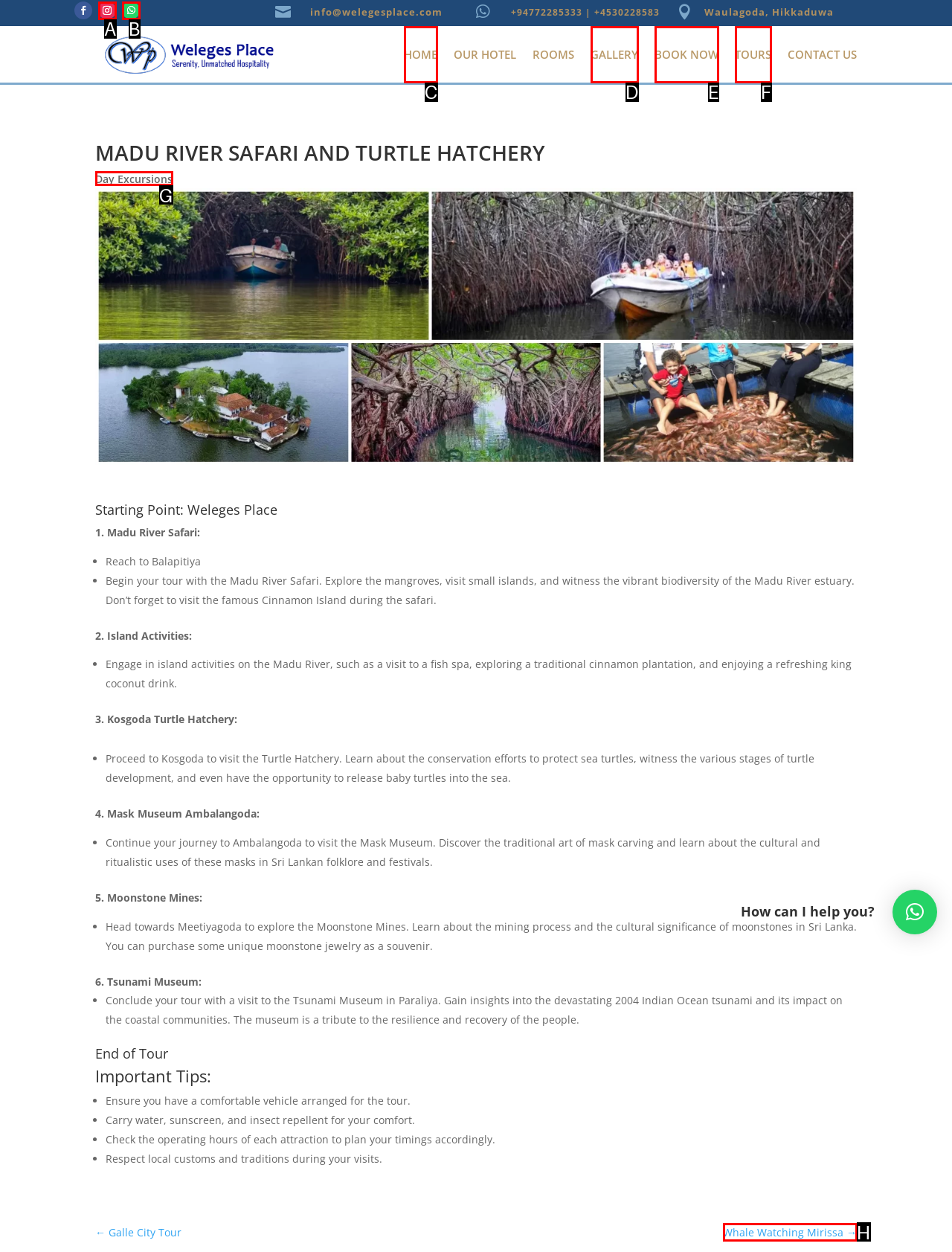Match the description: Whale Watching Mirissa → to the correct HTML element. Provide the letter of your choice from the given options.

H